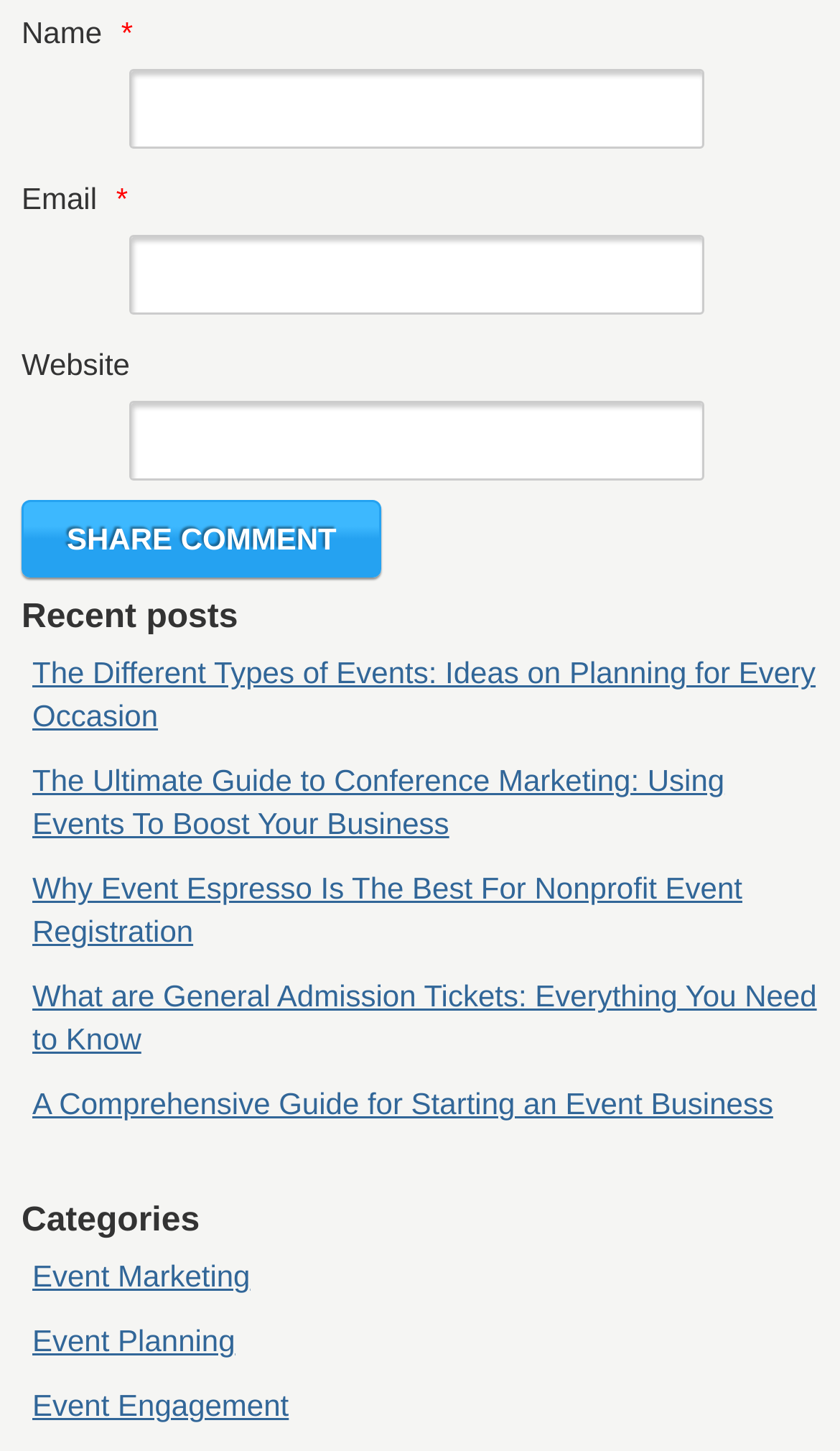What is required to submit a comment?
Using the image, provide a detailed and thorough answer to the question.

The text boxes for 'Name' and 'Email' have a 'required' attribute, indicating that they must be filled in to submit a comment. The 'Website' text box does not have this attribute, suggesting that it is optional.